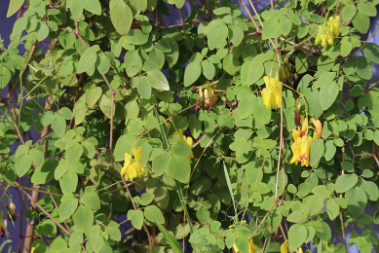What is the color of the flowers of Dactylicapnos scandens?
Give a detailed explanation using the information visible in the image.

The caption describes the flowers of Dactylicapnos scandens as bright yellow, which creates a beautiful contrast with the verdant greenery, highlighting the plant's unique ornamental appeal.